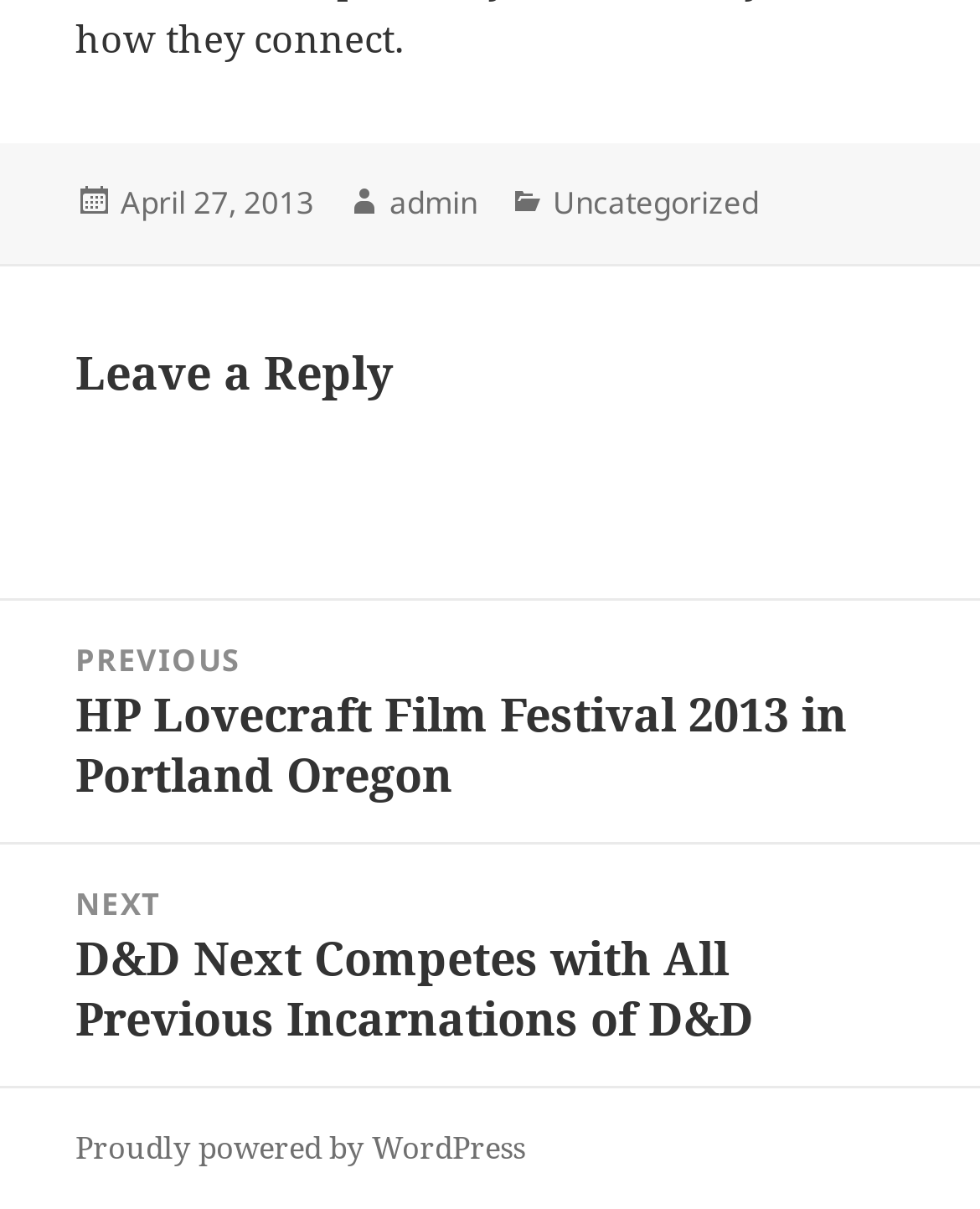Identify the bounding box coordinates for the UI element described as follows: "April 27, 2013". Ensure the coordinates are four float numbers between 0 and 1, formatted as [left, top, right, bottom].

[0.123, 0.149, 0.32, 0.187]